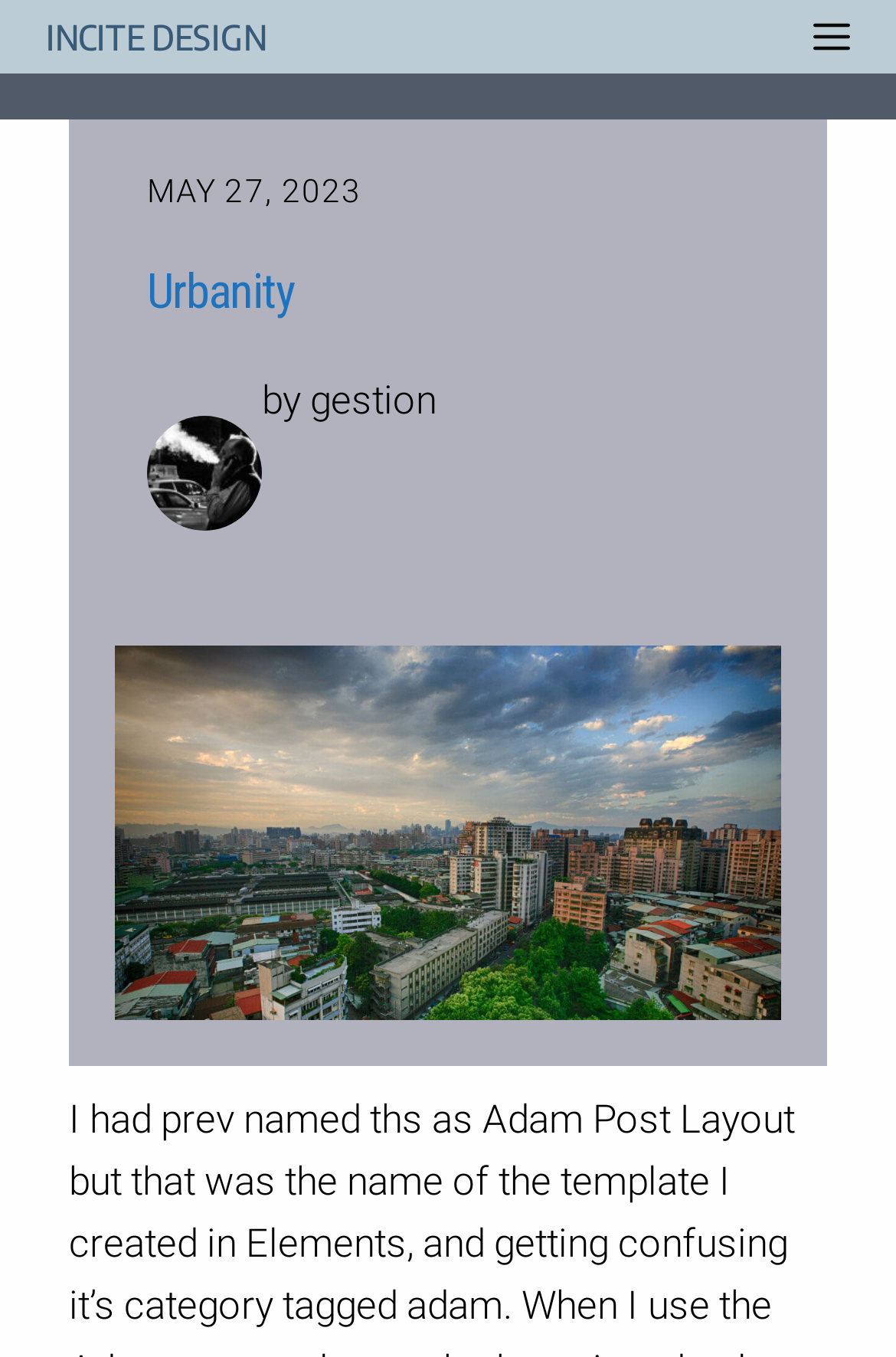Illustrate the webpage's structure and main components comprehensively.

The webpage is titled "Urbanity – INCITE DESIGN" and features a prominent link to "INCITE DESIGN" located near the top-left corner of the page. 

On the top-right corner, there is a "MENU" button that, when expanded, controls a mobile menu. Below the menu button, there is a time element displaying the date "MAY 27, 2023". 

Further down, a large heading "Urbanity" is centered on the page. To the left of the heading, there is a figure containing an "Avatar photo" image. Below the image, the text "by gestion" is displayed. 

On the right side of the page, there is another figure that spans almost the entire height of the page.